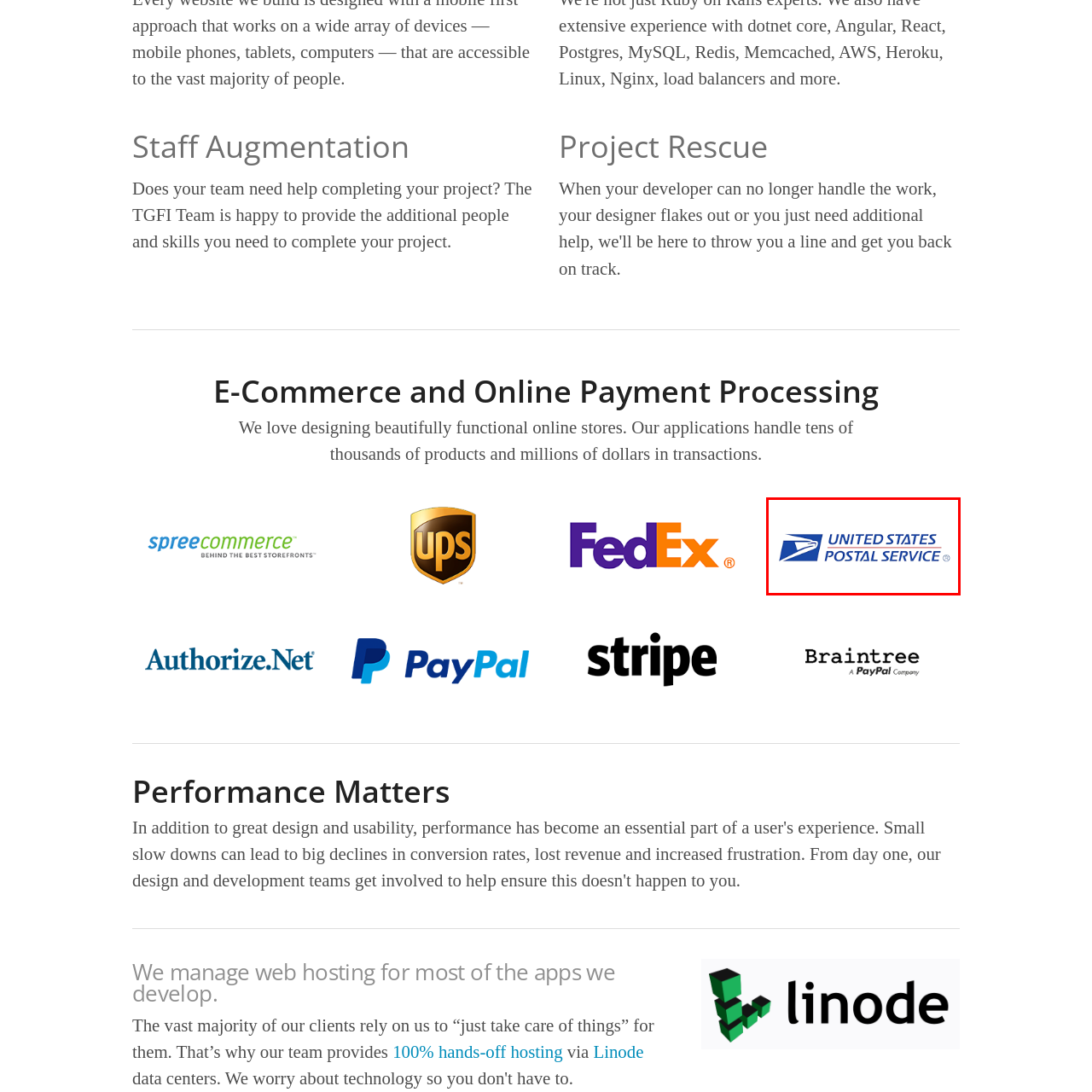What is the purpose of the USPS?
Focus on the image highlighted by the red bounding box and deliver a thorough explanation based on what you see.

The caption states that the design of the logo symbolizes the commitment of USPS to connect people and businesses across the nation, implying that the purpose of the USPS is to facilitate connections between individuals and businesses.